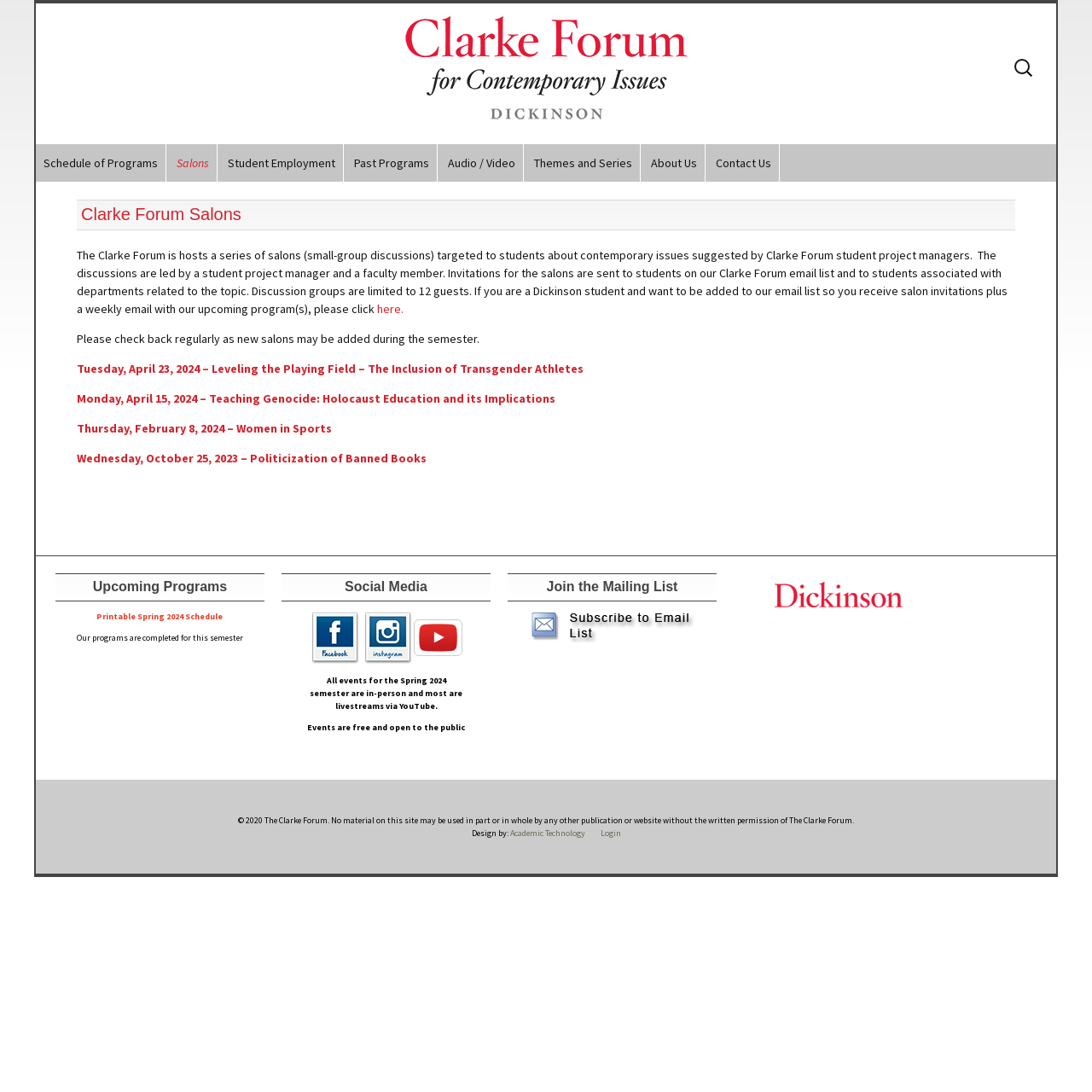Locate and extract the headline of this webpage.

Clarke Forum Salons